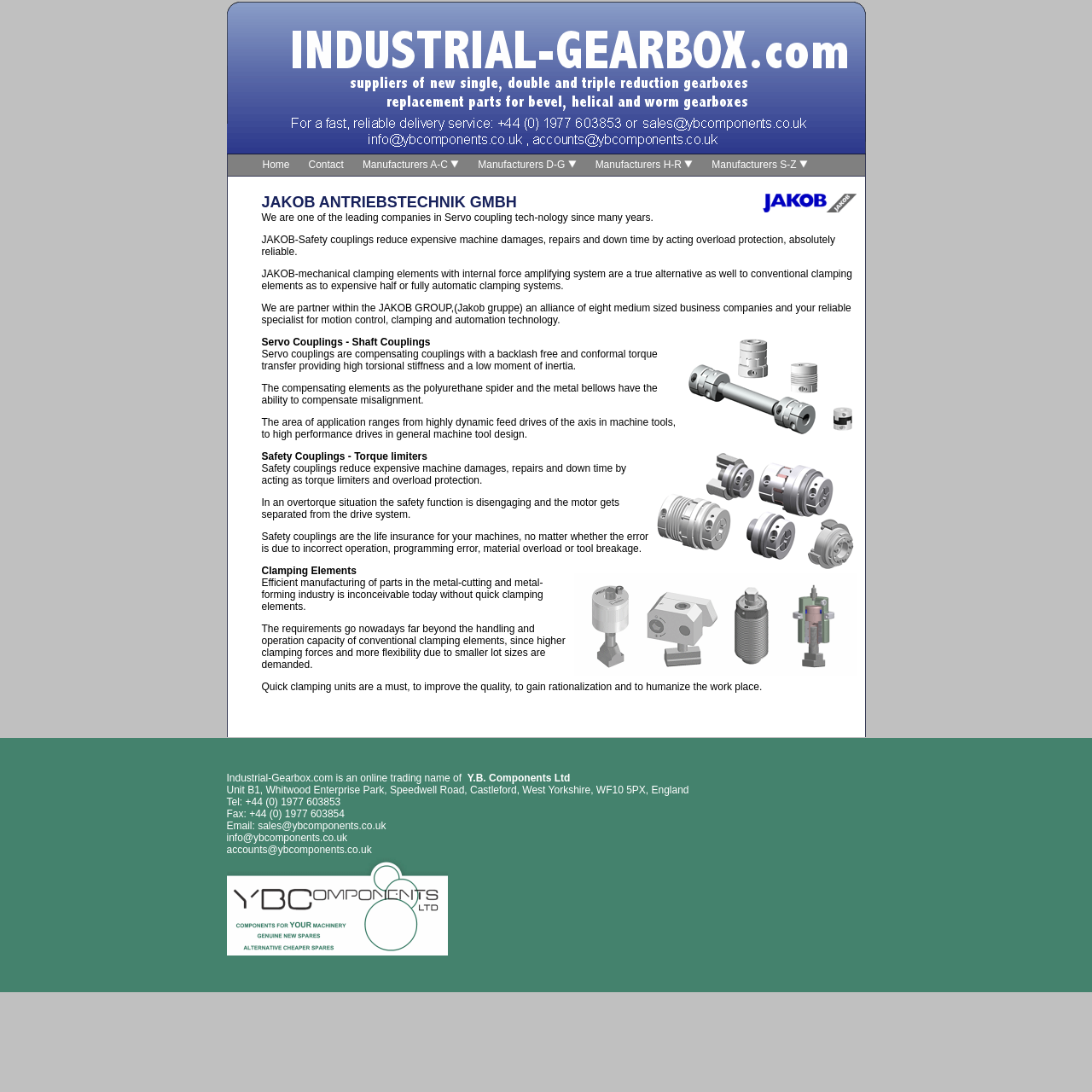Determine the bounding box coordinates of the clickable region to execute the instruction: "Click the 'info@ybcomponents.co.uk' email link". The coordinates should be four float numbers between 0 and 1, denoted as [left, top, right, bottom].

[0.207, 0.762, 0.318, 0.773]